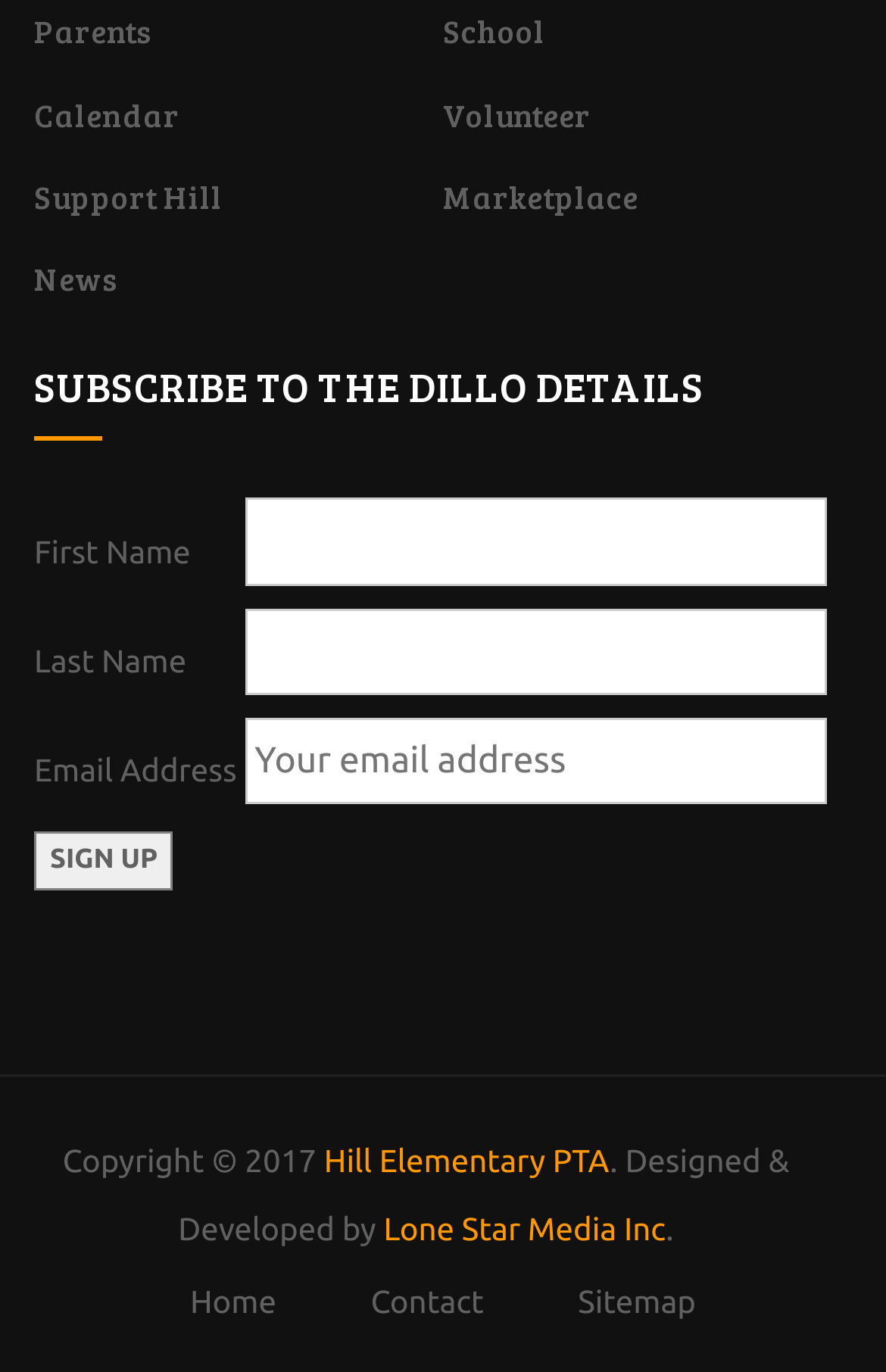What is the label of the first text box?
Please craft a detailed and exhaustive response to the question.

I looked at the layout table and found the first text box, which has a label 'First Name'.